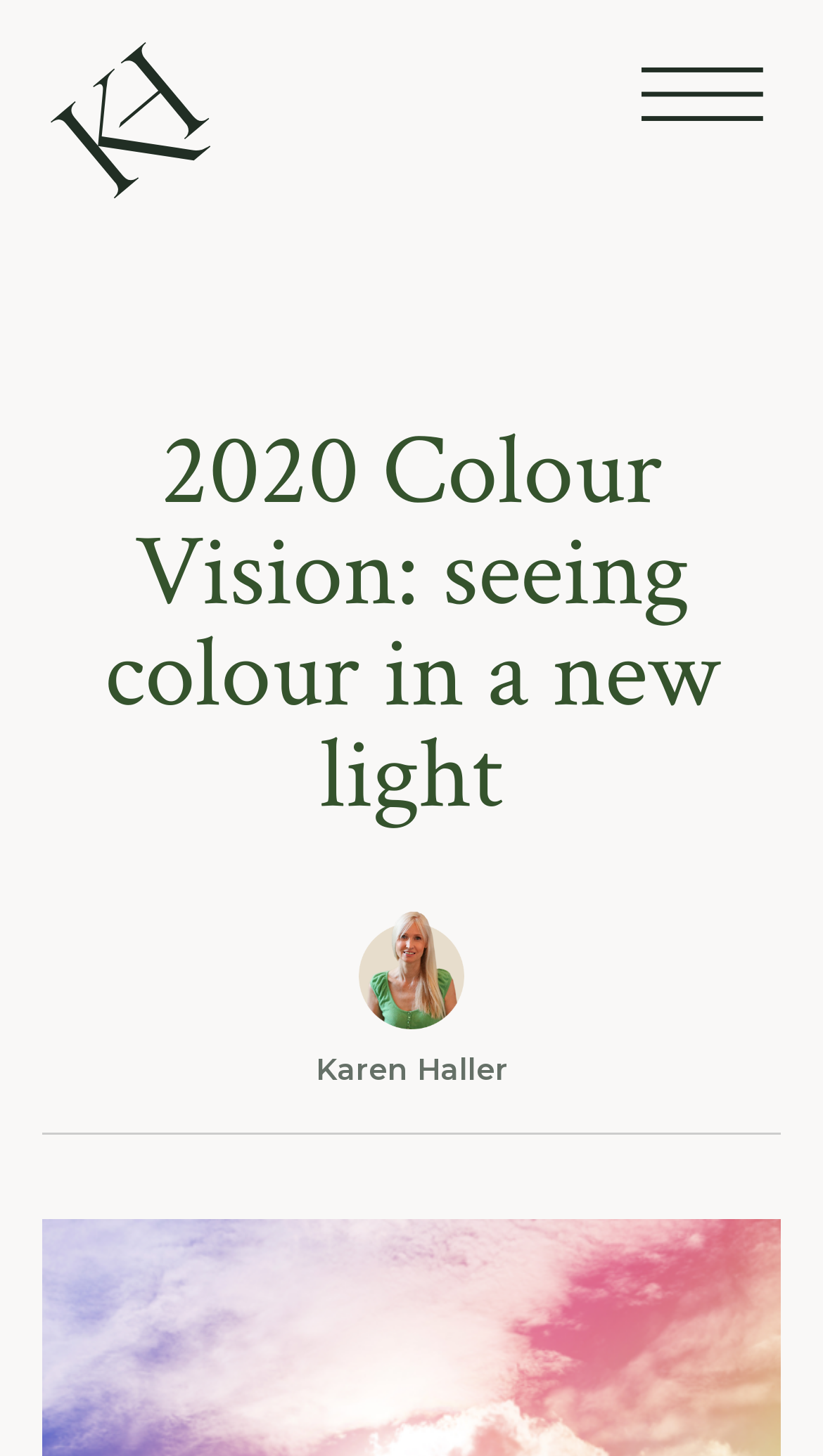What is the person's name below the title?
Provide a one-word or short-phrase answer based on the image.

Karen Haller